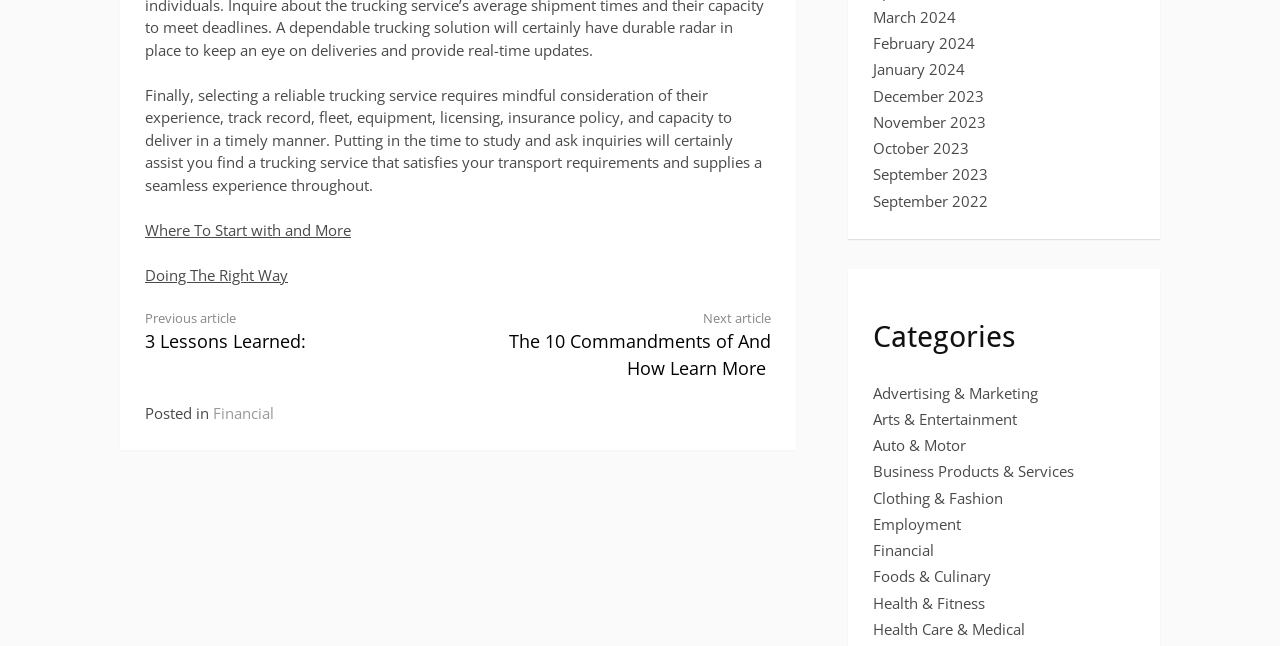Give the bounding box coordinates for this UI element: "January 2024". The coordinates should be four float numbers between 0 and 1, arranged as [left, top, right, bottom].

None